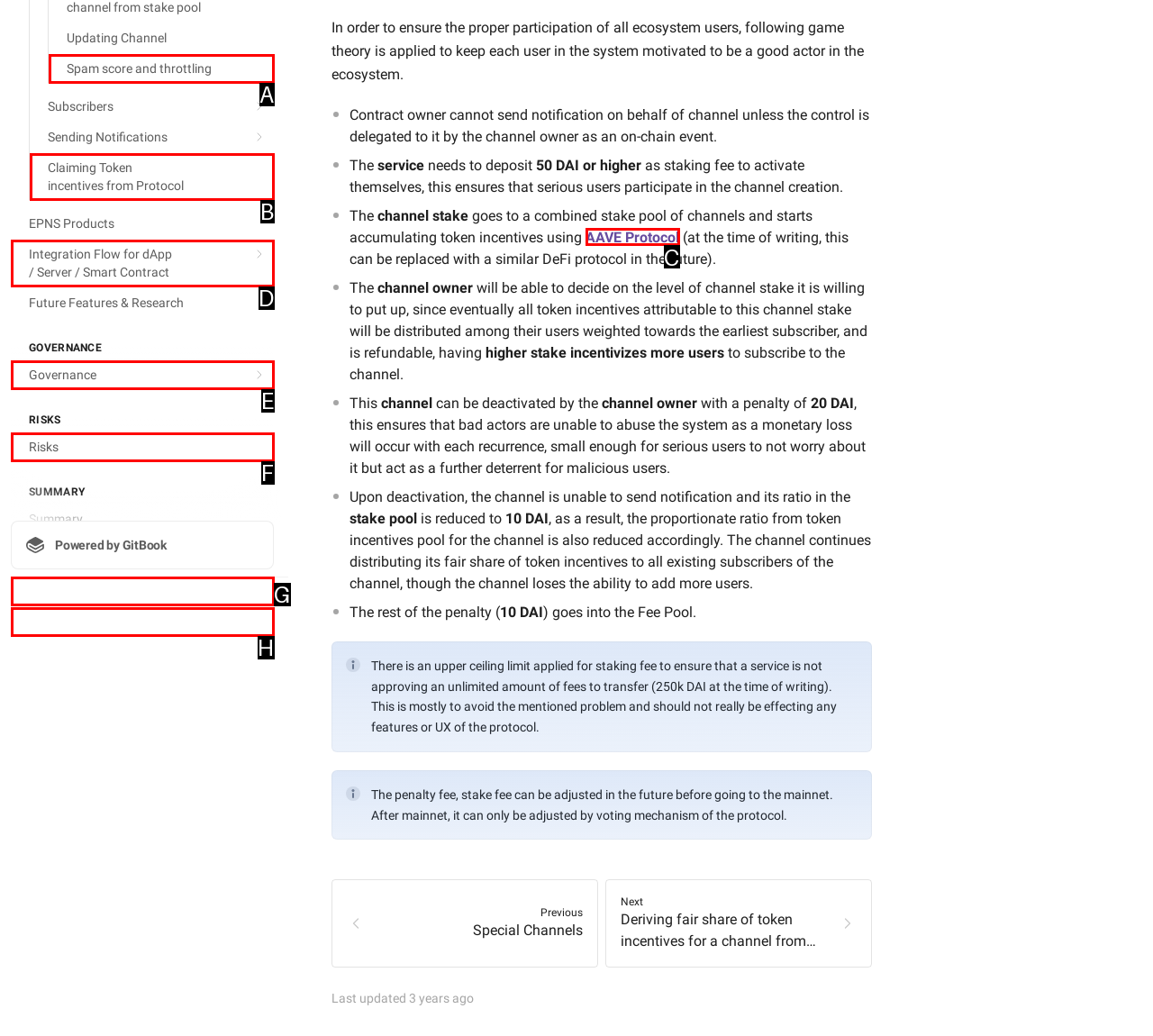Select the option that aligns with the description: Claiming Token incentives from Protocol
Respond with the letter of the correct choice from the given options.

B